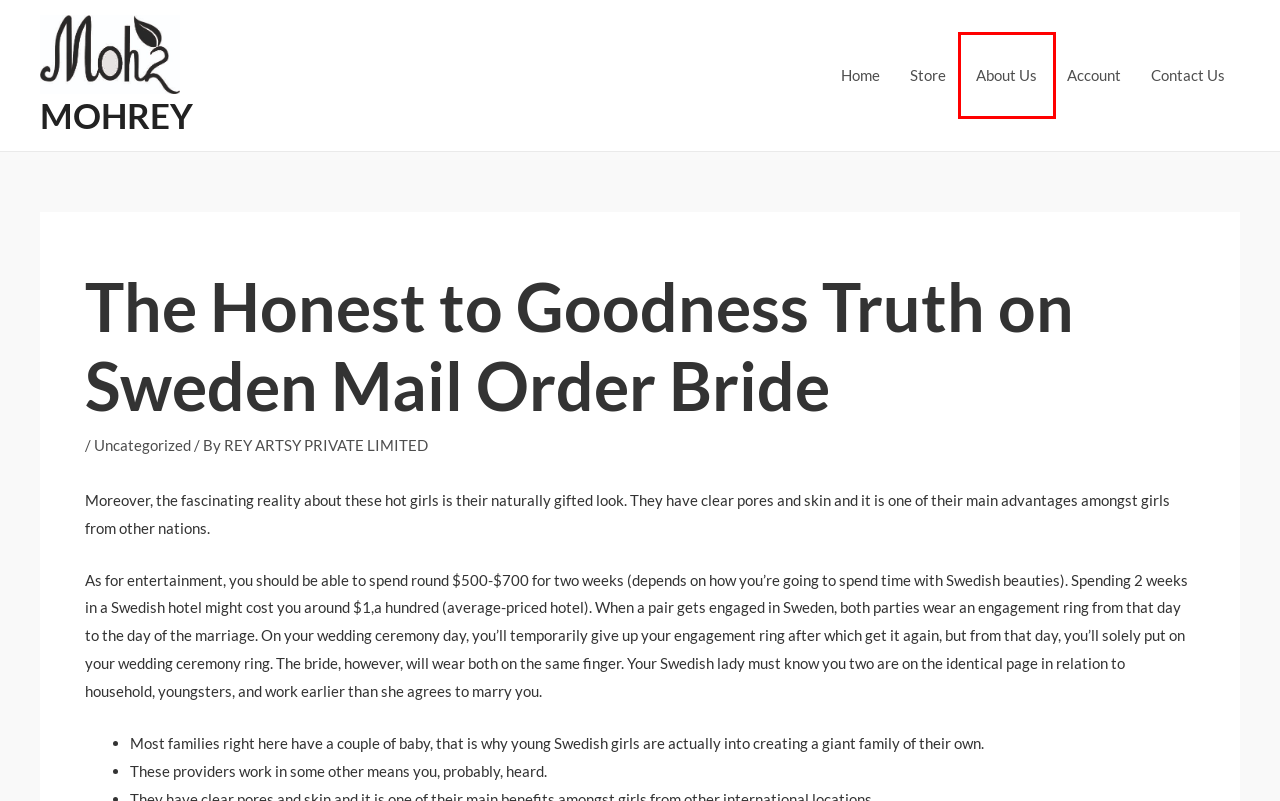Inspect the screenshot of a webpage with a red rectangle bounding box. Identify the webpage description that best corresponds to the new webpage after clicking the element inside the bounding box. Here are the candidates:
A. Products – MOHREY
B. Hot Sweden Women for Marriage | Sweden Mail Order Brides
C. Contact Us – MOHREY
D. MOHREY – A venture of Rey Artsy Private Limited
E. About – MOHREY
F. Uncategorized – MOHREY
G. My account – MOHREY
H. REY ARTSY PRIVATE LIMITED – MOHREY

E